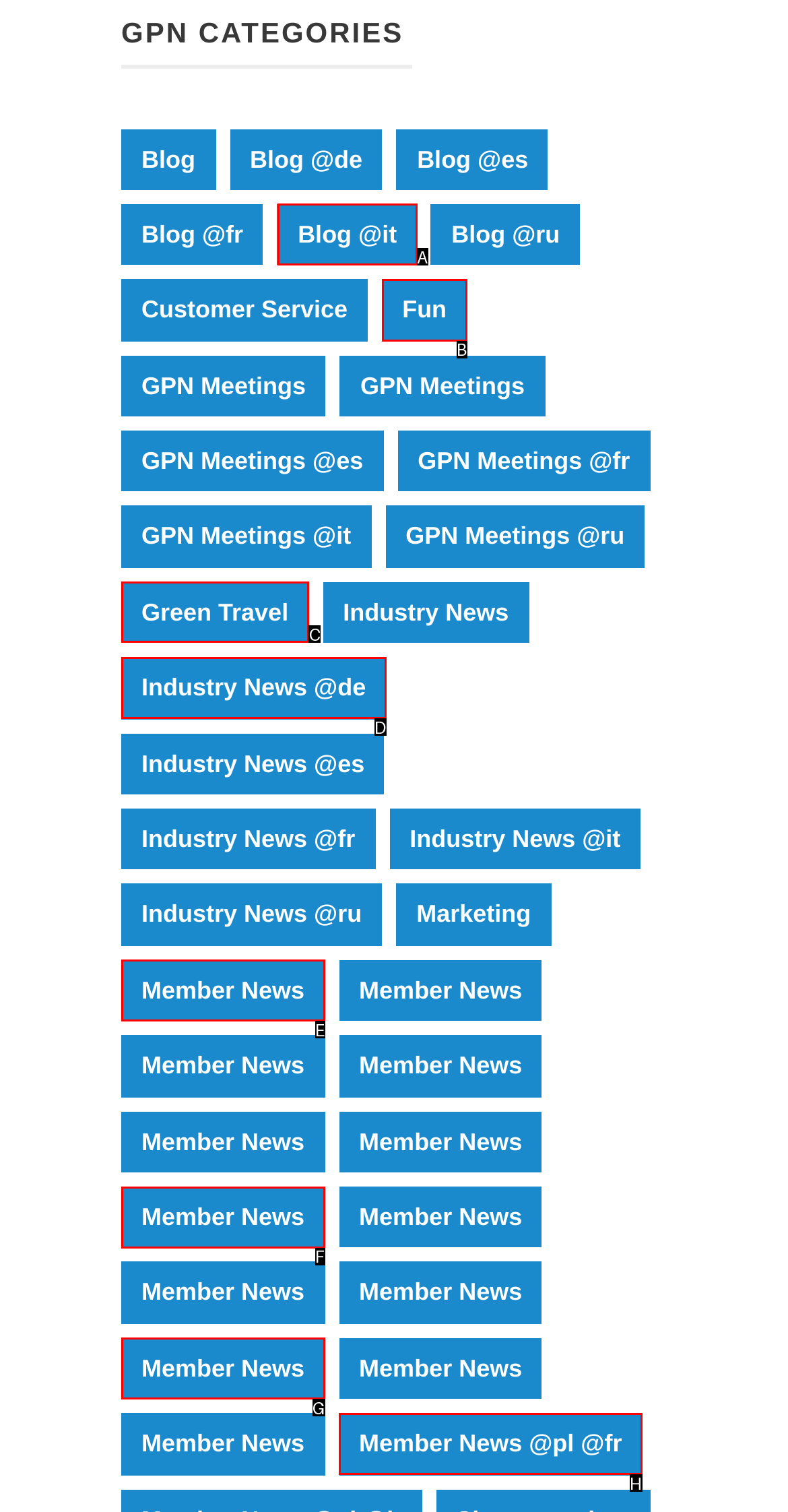Identify which lettered option to click to carry out the task: Learn about green travel. Provide the letter as your answer.

C